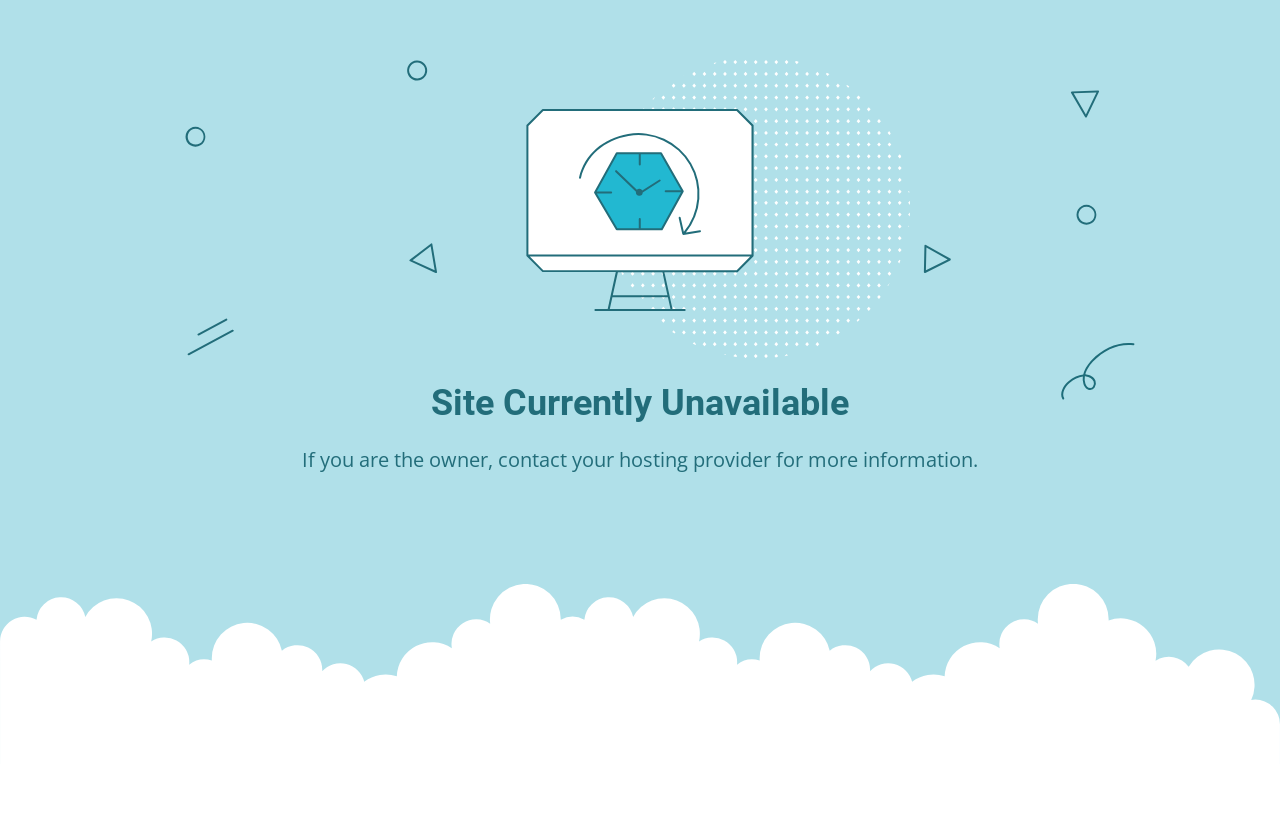Determine the primary headline of the webpage.

Site Currently Unavailable